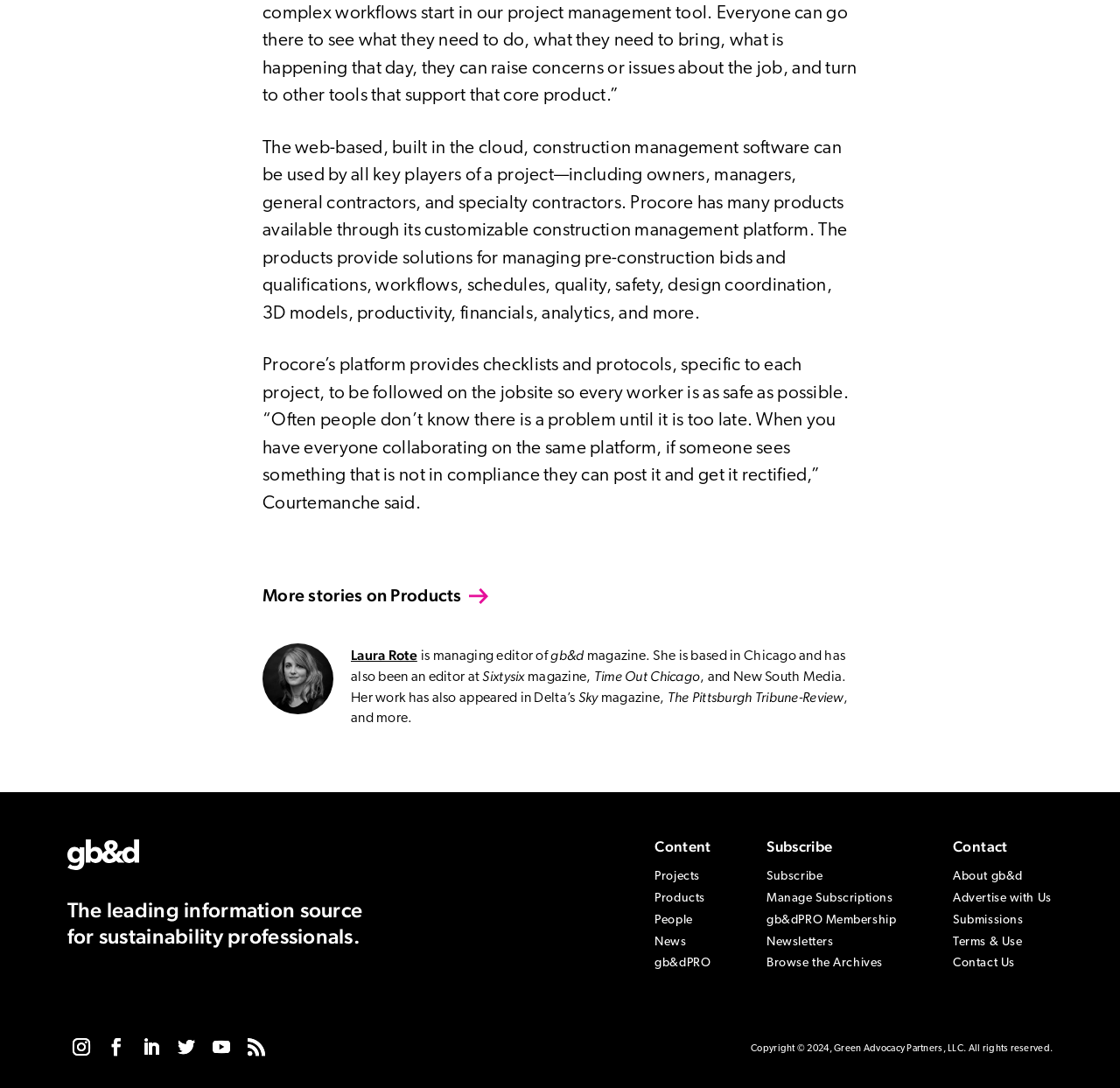Give a one-word or short-phrase answer to the following question: 
What is the topic of the website?

sustainability